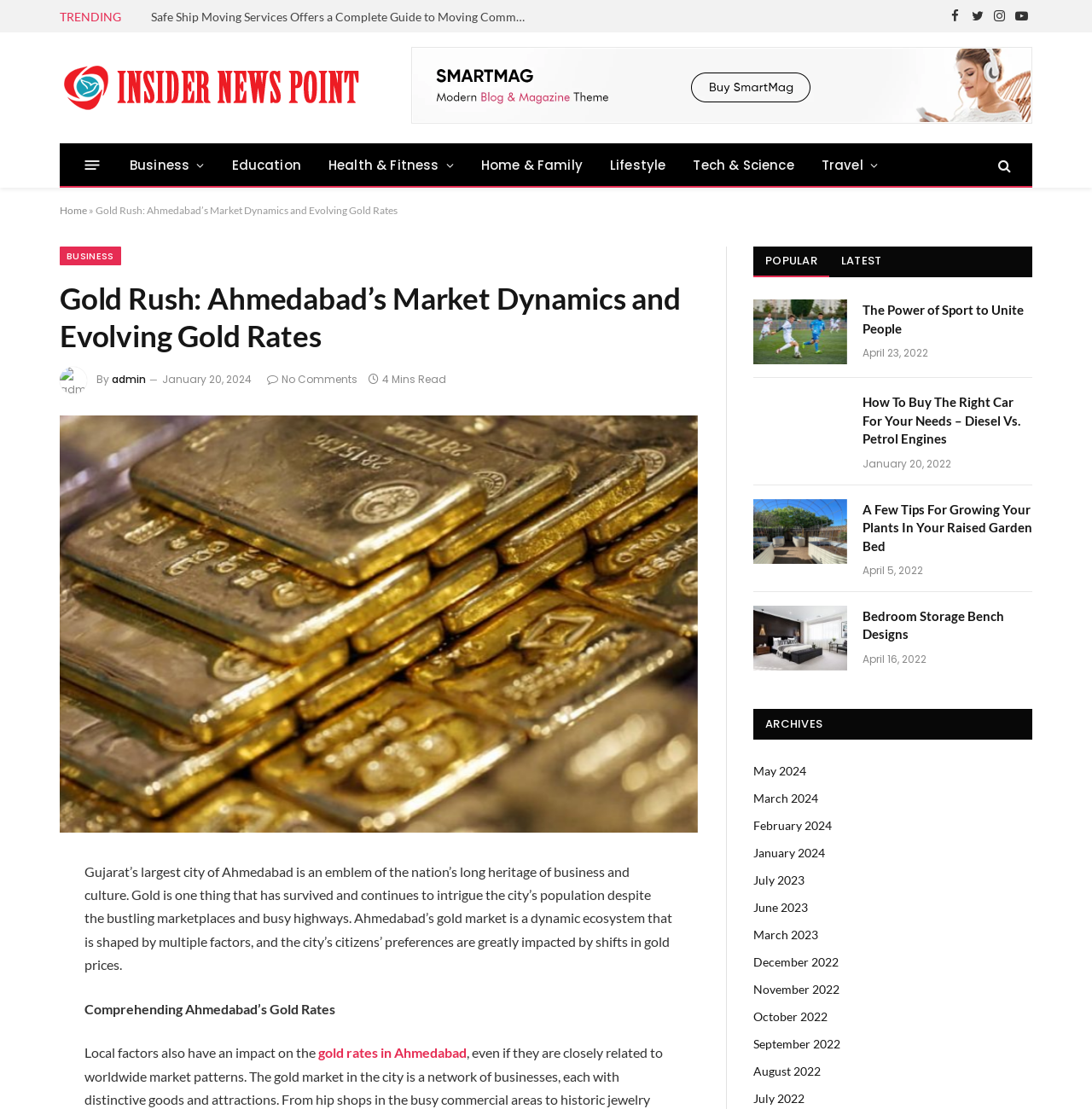Please identify the bounding box coordinates of where to click in order to follow the instruction: "Browse the 'Business' category".

[0.106, 0.13, 0.2, 0.168]